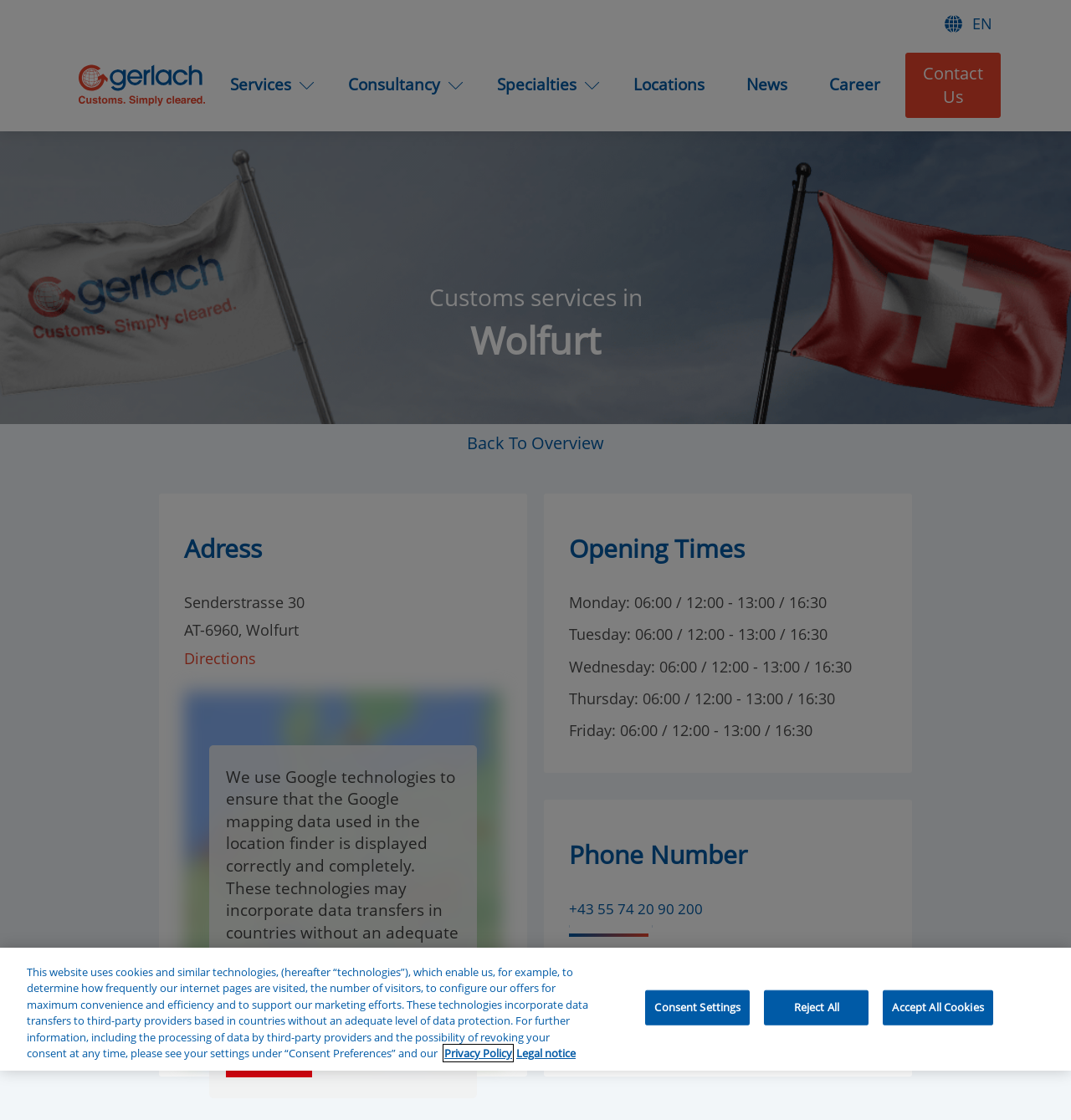Select the bounding box coordinates of the element I need to click to carry out the following instruction: "Send an email".

[0.531, 0.914, 0.759, 0.933]